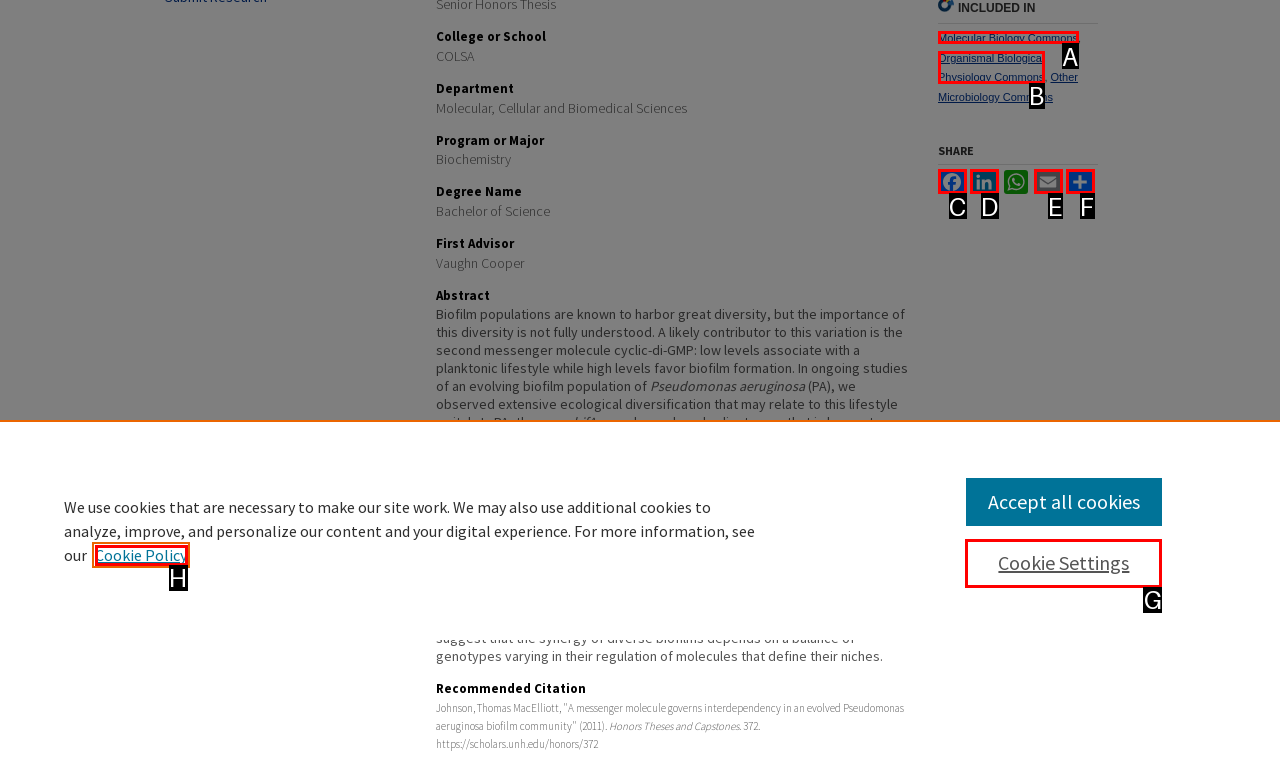Match the option to the description: Services
State the letter of the correct option from the available choices.

None